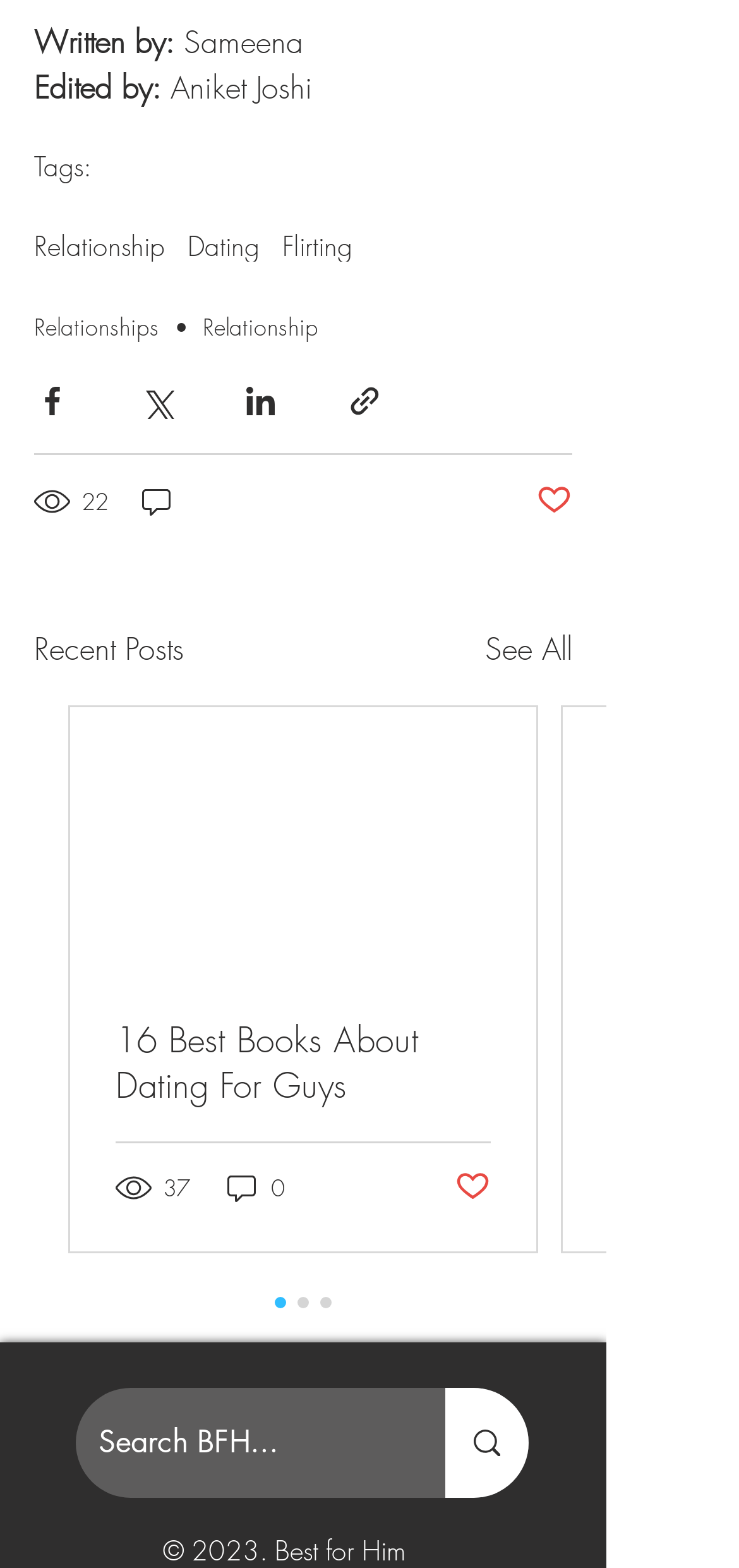What is the copyright information at the bottom of the webpage?
Provide a detailed and extensive answer to the question.

The copyright information is displayed at the bottom of the webpage, which states '2023. Best for Him', indicating that the content is owned by Best for Him and is copyrighted in 2023.